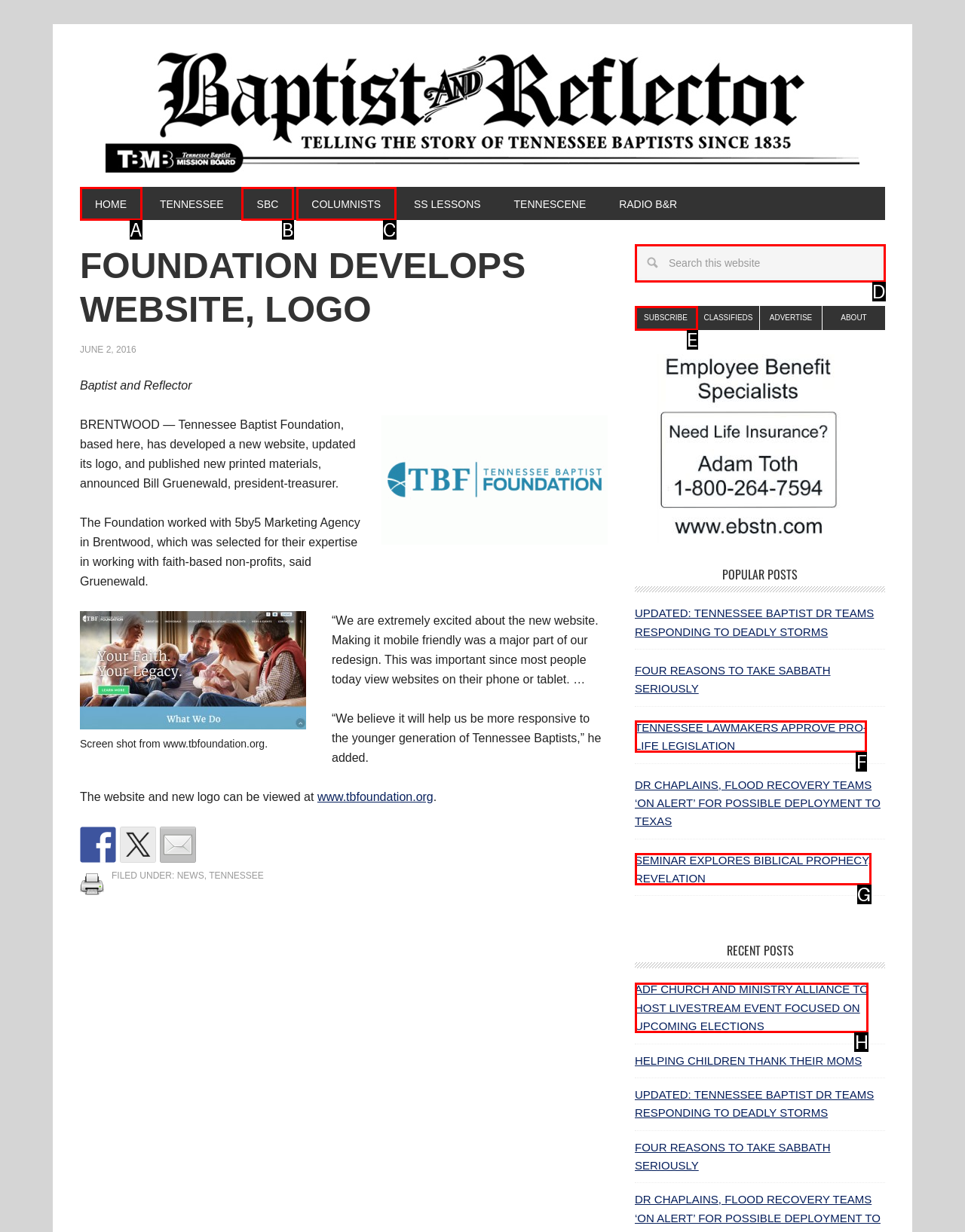Identify which HTML element aligns with the description: name="s" placeholder="Search this website"
Answer using the letter of the correct choice from the options available.

D